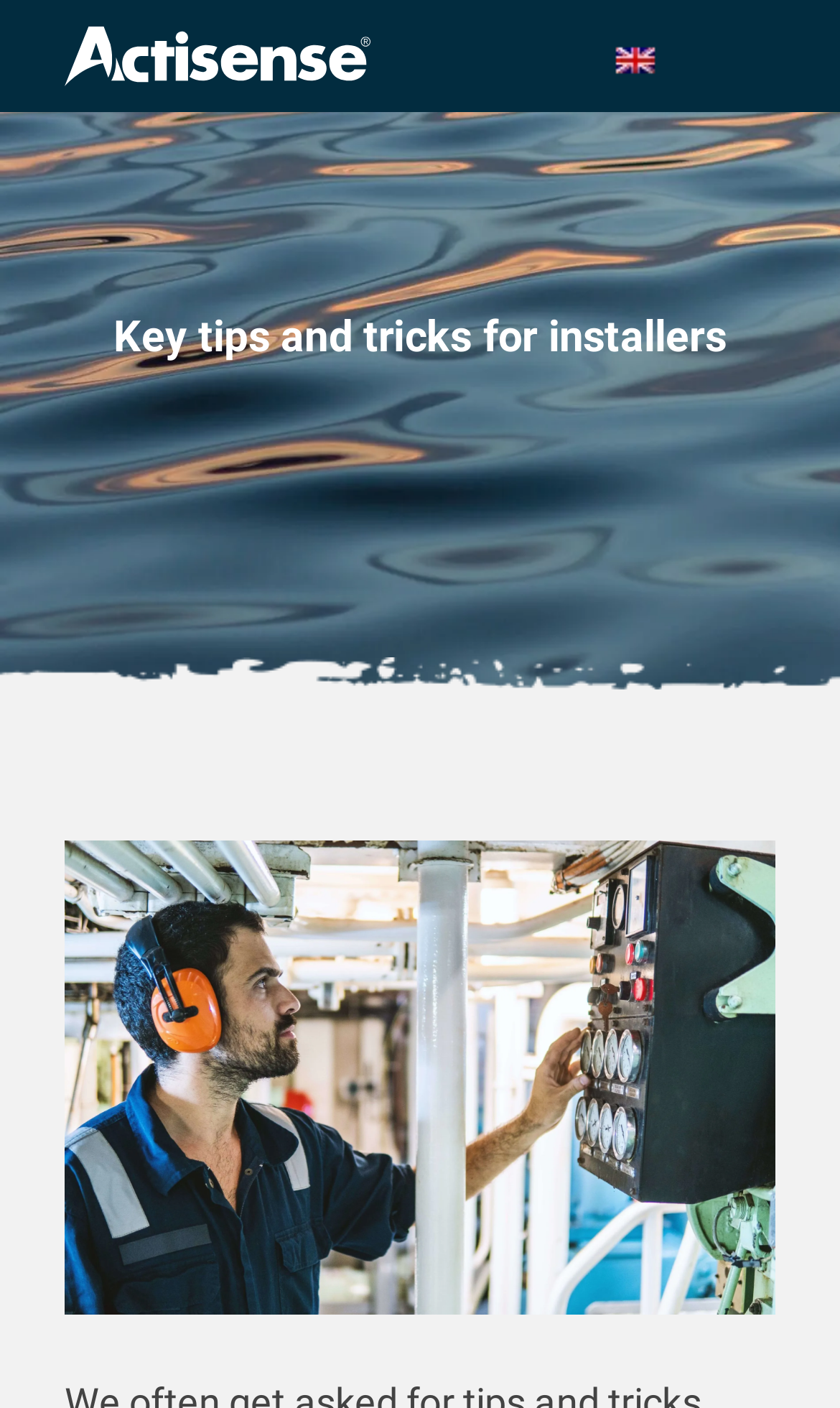What is the main heading displayed on the webpage? Please provide the text.

Key tips and tricks for installers